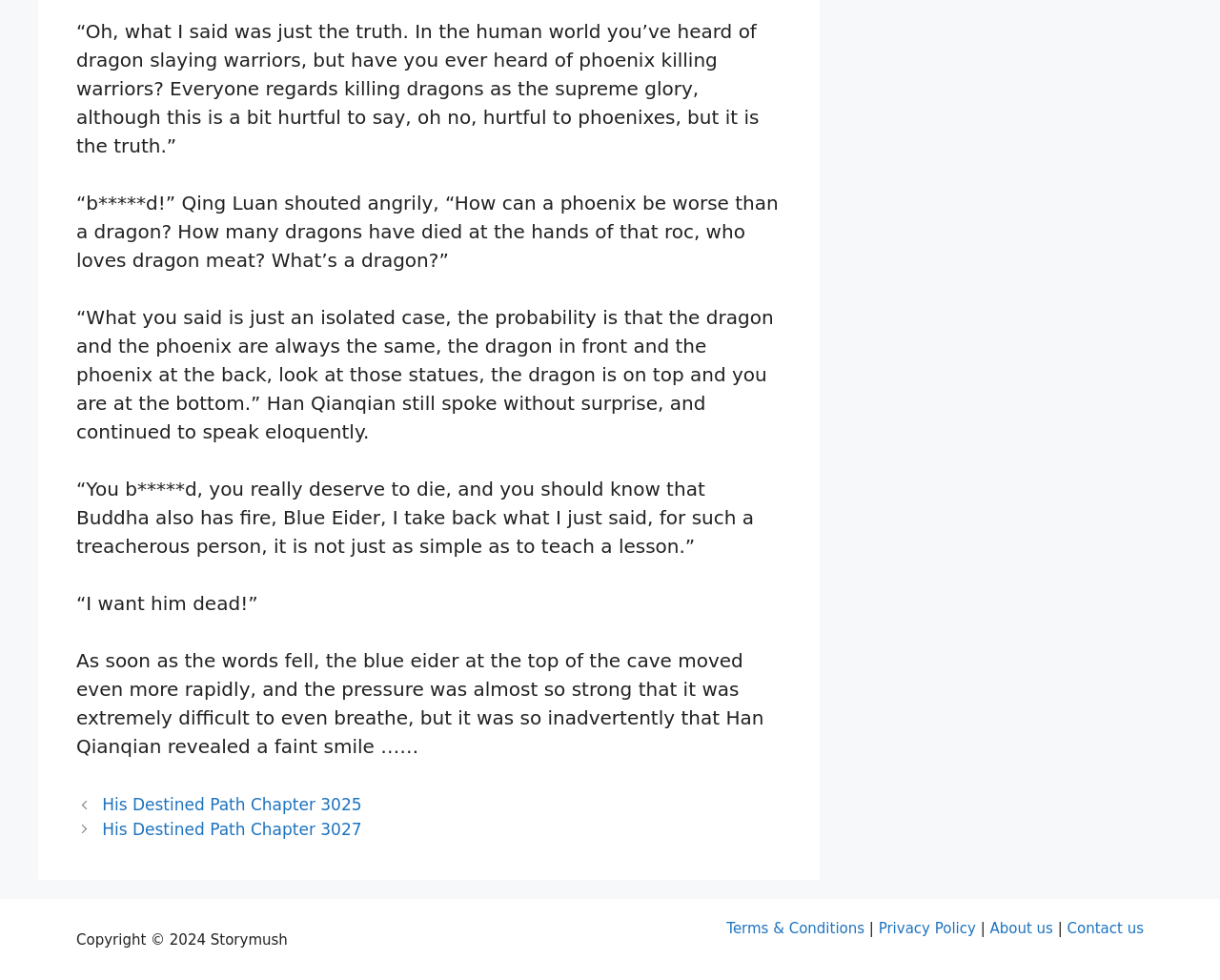Determine the bounding box coordinates of the UI element described below. Use the format (top-left x, top-left y, bottom-right x, bottom-right y) with floating point numbers between 0 and 1: His Destined Path Chapter 3025

[0.084, 0.812, 0.297, 0.831]